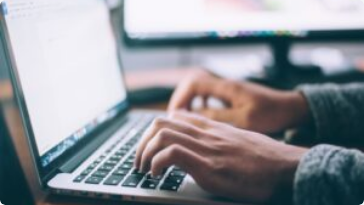Reply to the question with a single word or phrase:
How many computer screens are visible in the image?

Two